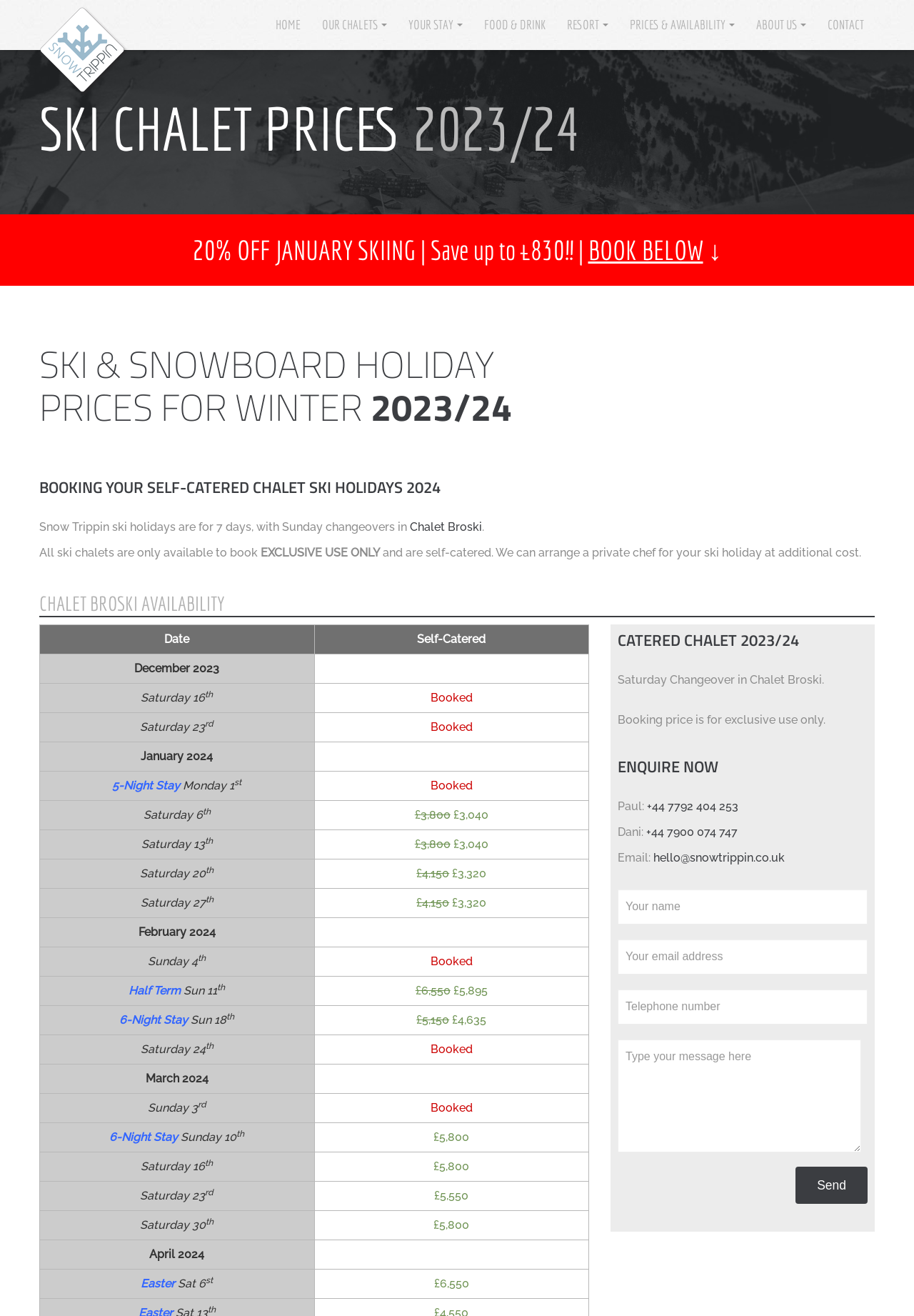Examine the screenshot and answer the question in as much detail as possible: What is the price of the chalet on Saturday 6th?

I found the answer by looking at the gridcell under the 'Date' column header, which shows the price for Saturday 6th as £3,800 £3,040.